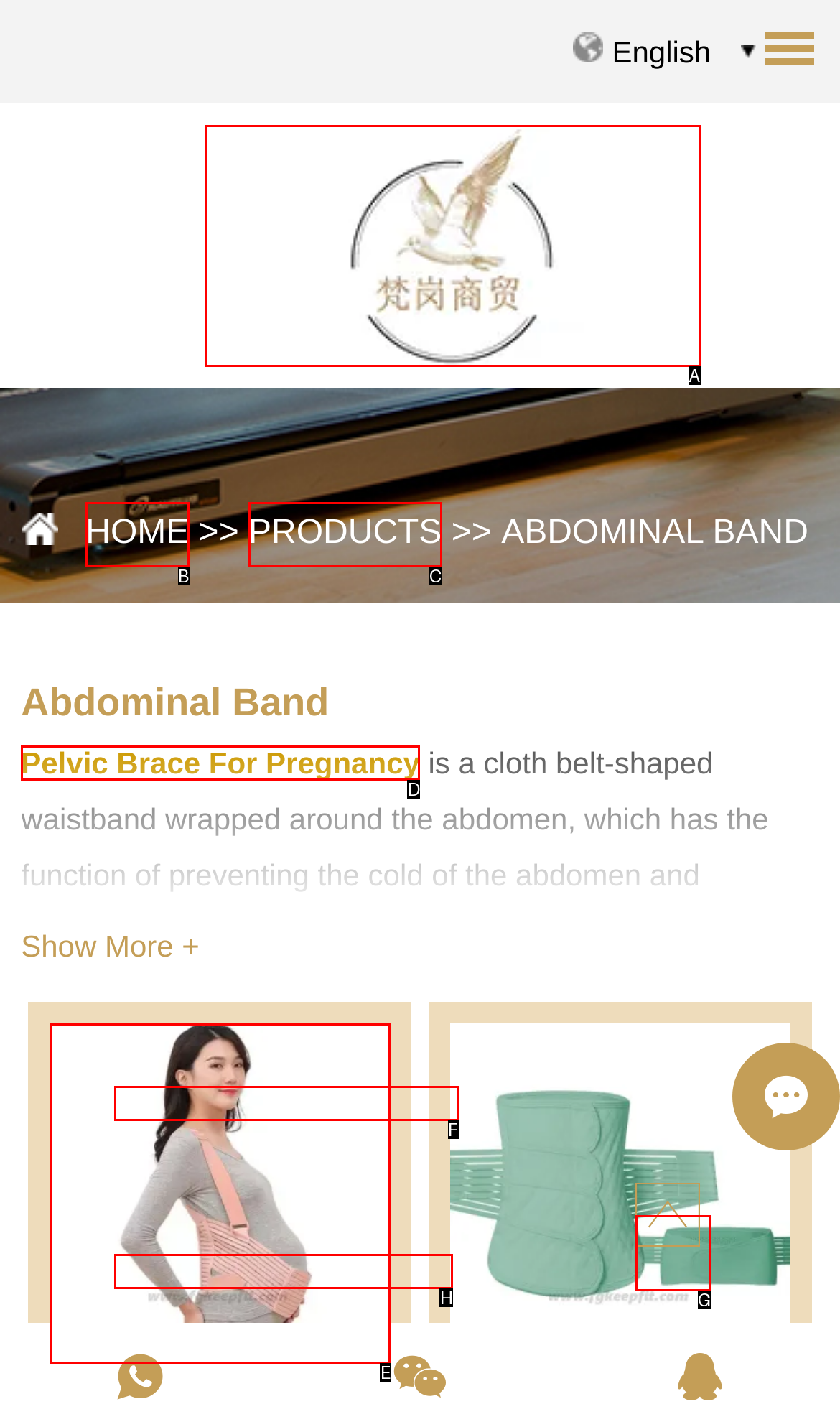Find the HTML element that corresponds to the description: Instagram. Indicate your selection by the letter of the appropriate option.

None